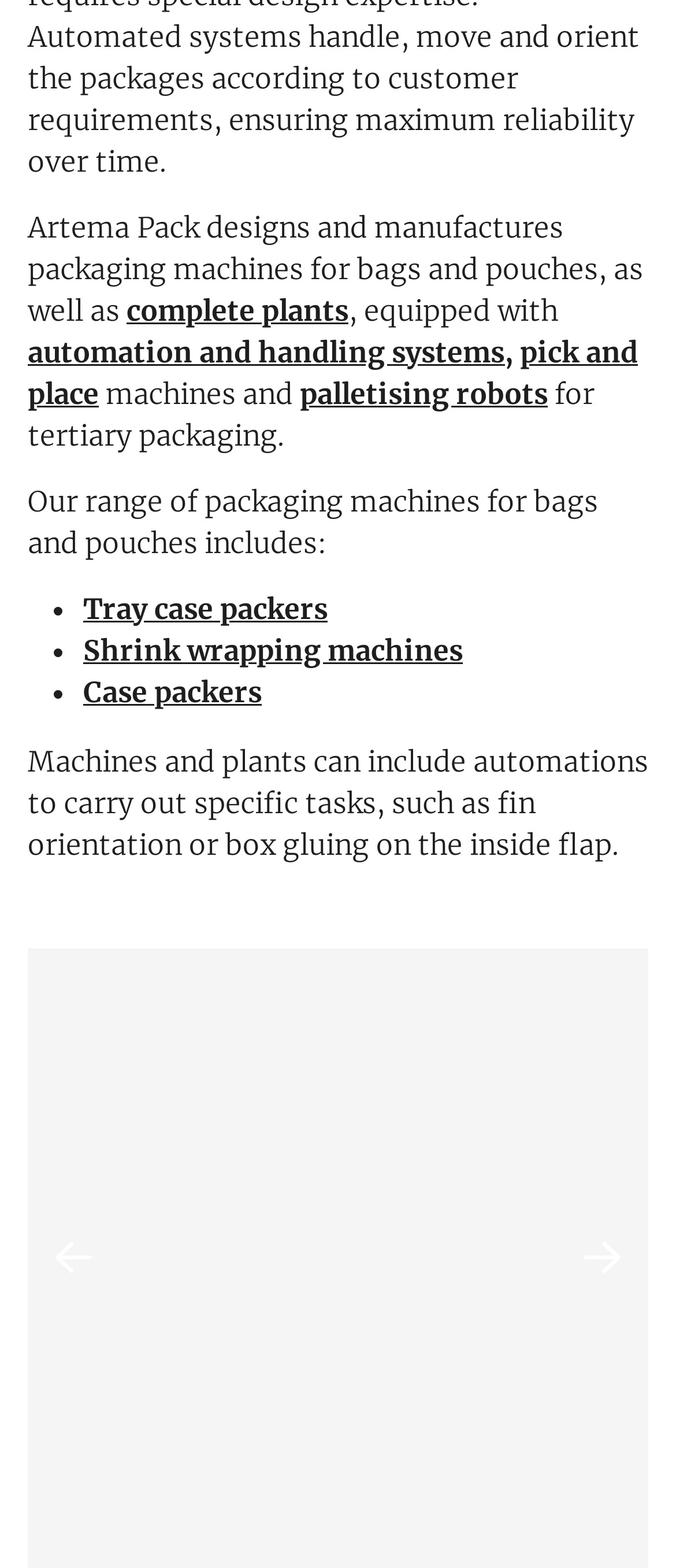Determine the bounding box coordinates for the HTML element mentioned in the following description: "complete plants". The coordinates should be a list of four floats ranging from 0 to 1, represented as [left, top, right, bottom].

[0.187, 0.187, 0.515, 0.209]